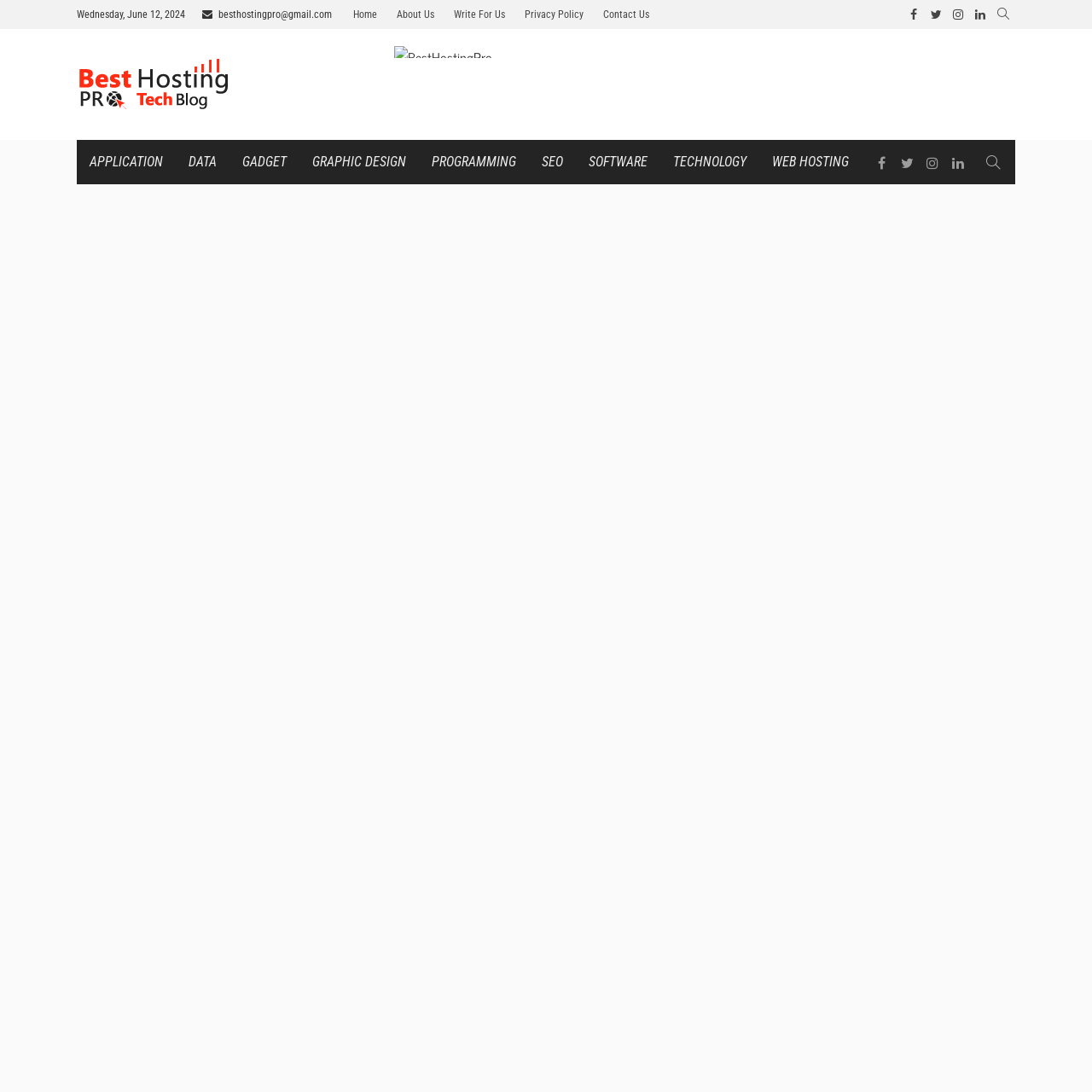How many navigation links are present at the top of the webpage?
Kindly answer the question with as much detail as you can.

There are five navigation links present at the top of the webpage, which are 'Home', 'About Us', 'Write For Us', 'Privacy Policy', and 'Contact Us'.